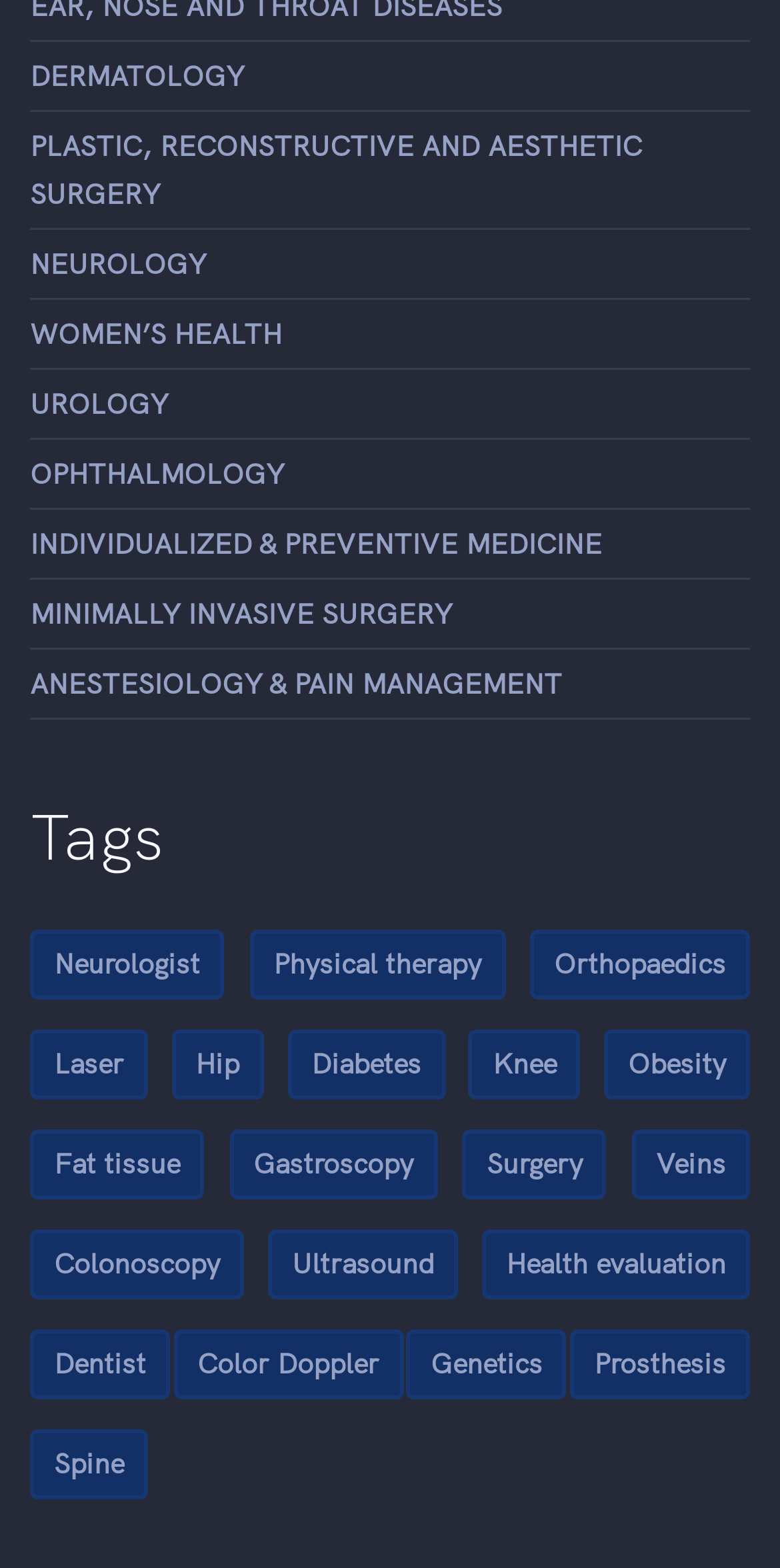Provide the bounding box coordinates in the format (top-left x, top-left y, bottom-right x, bottom-right y). All values are floating point numbers between 0 and 1. Determine the bounding box coordinate of the UI element described as: Anestesiology & Pain Management

[0.038, 0.414, 0.962, 0.459]